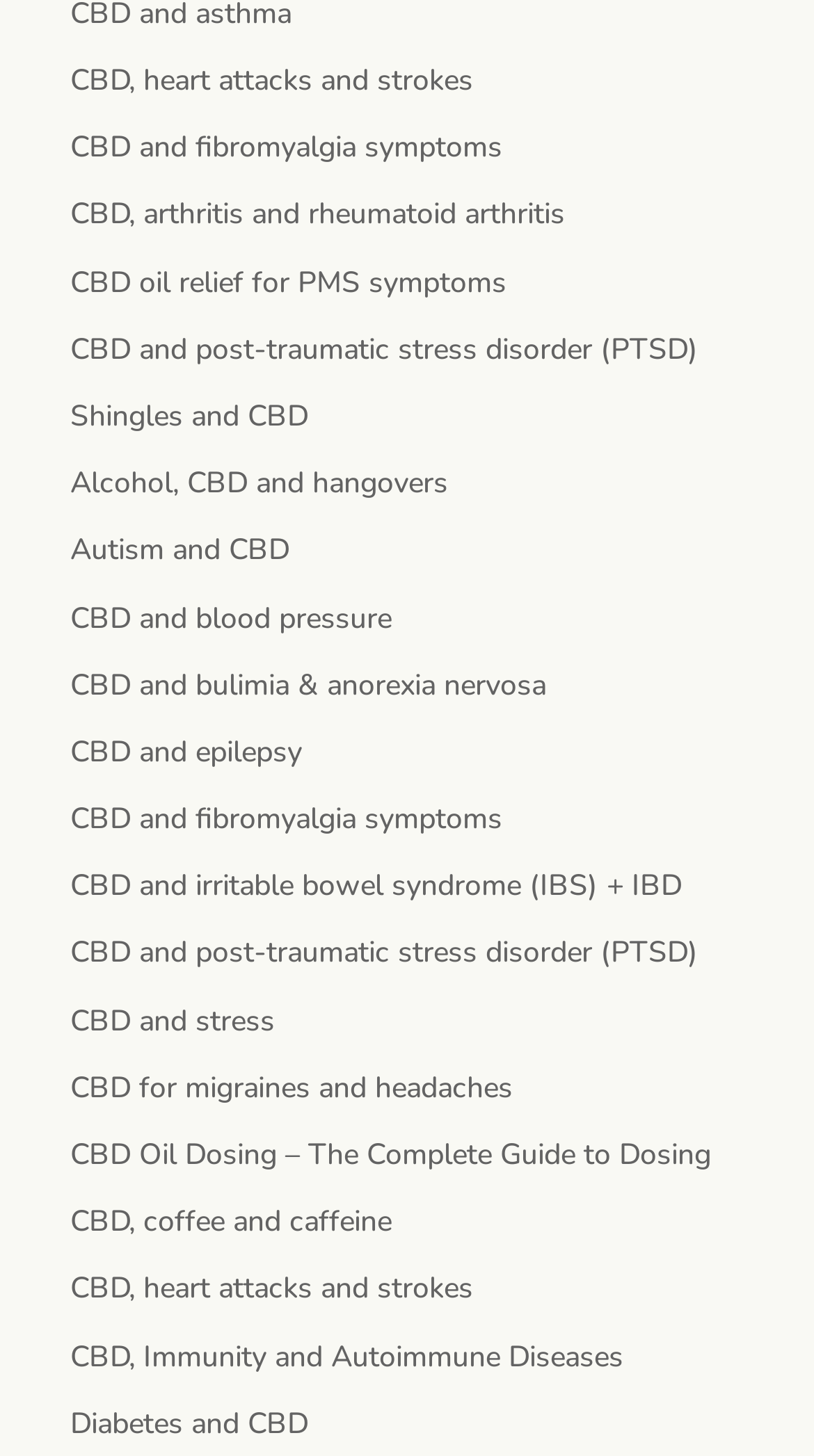How many links are related to PTSD?
Based on the visual, give a brief answer using one word or a short phrase.

2